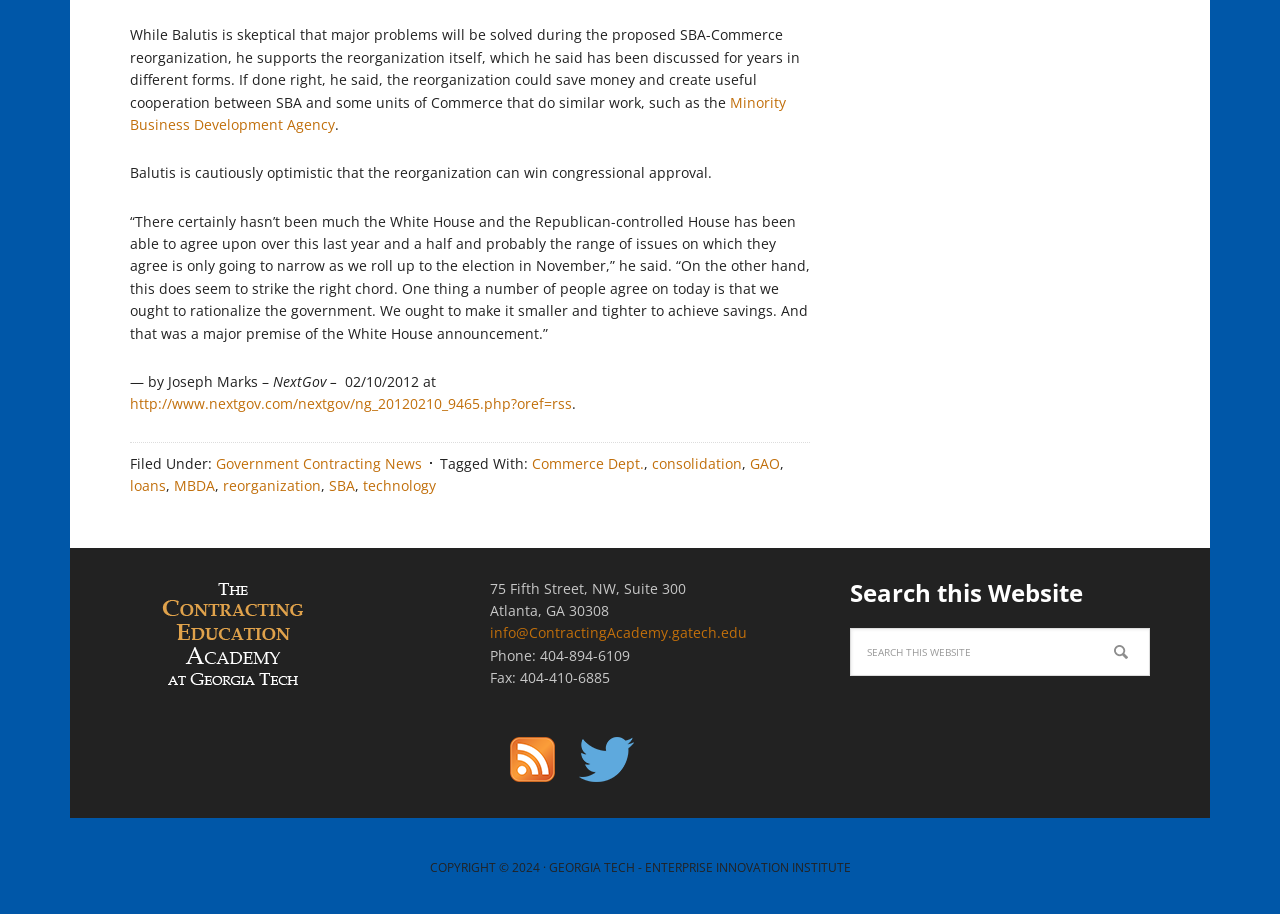Based on the element description, predict the bounding box coordinates (top-left x, top-left y, bottom-right x, bottom-right y) for the UI element in the screenshot: Commerce Dept.

[0.416, 0.496, 0.503, 0.517]